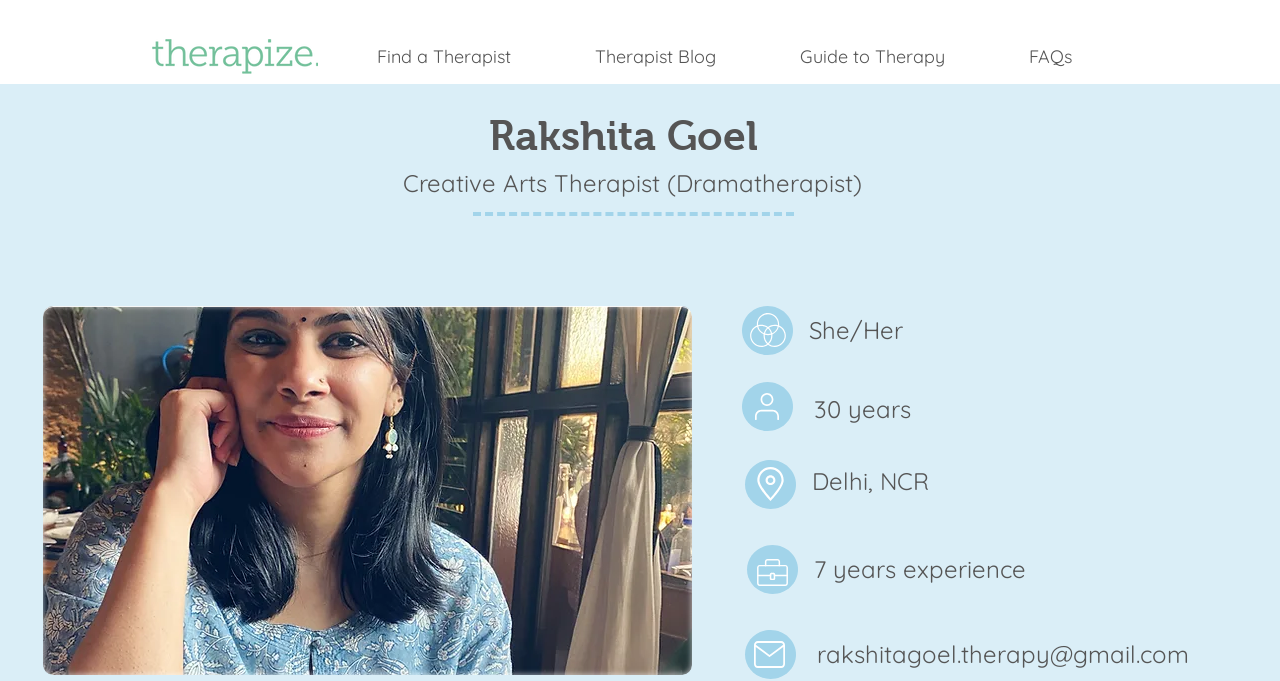Identify the bounding box coordinates for the UI element mentioned here: "Therapist Blog". Provide the coordinates as four float values between 0 and 1, i.e., [left, top, right, bottom].

[0.432, 0.043, 0.592, 0.123]